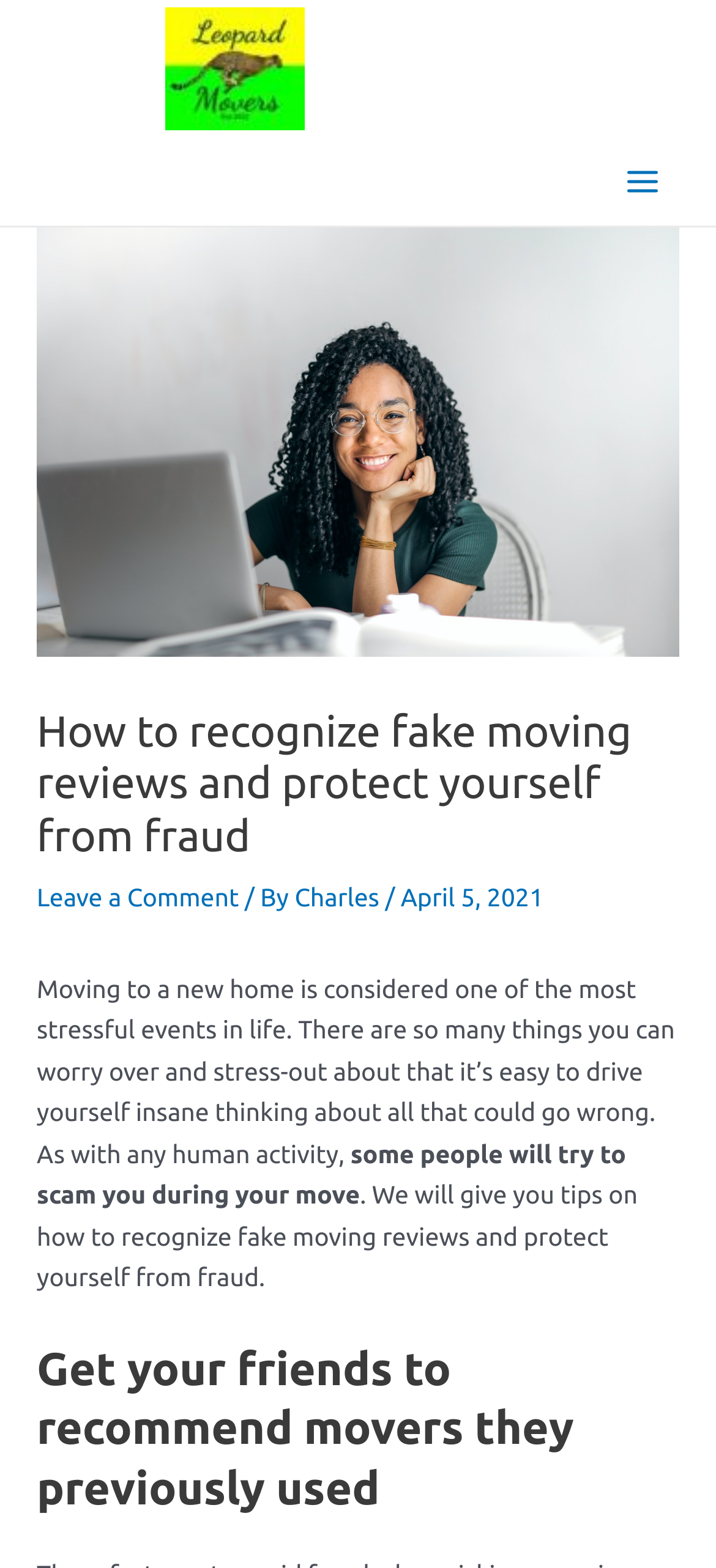Answer in one word or a short phrase: 
Who wrote the article?

Charles